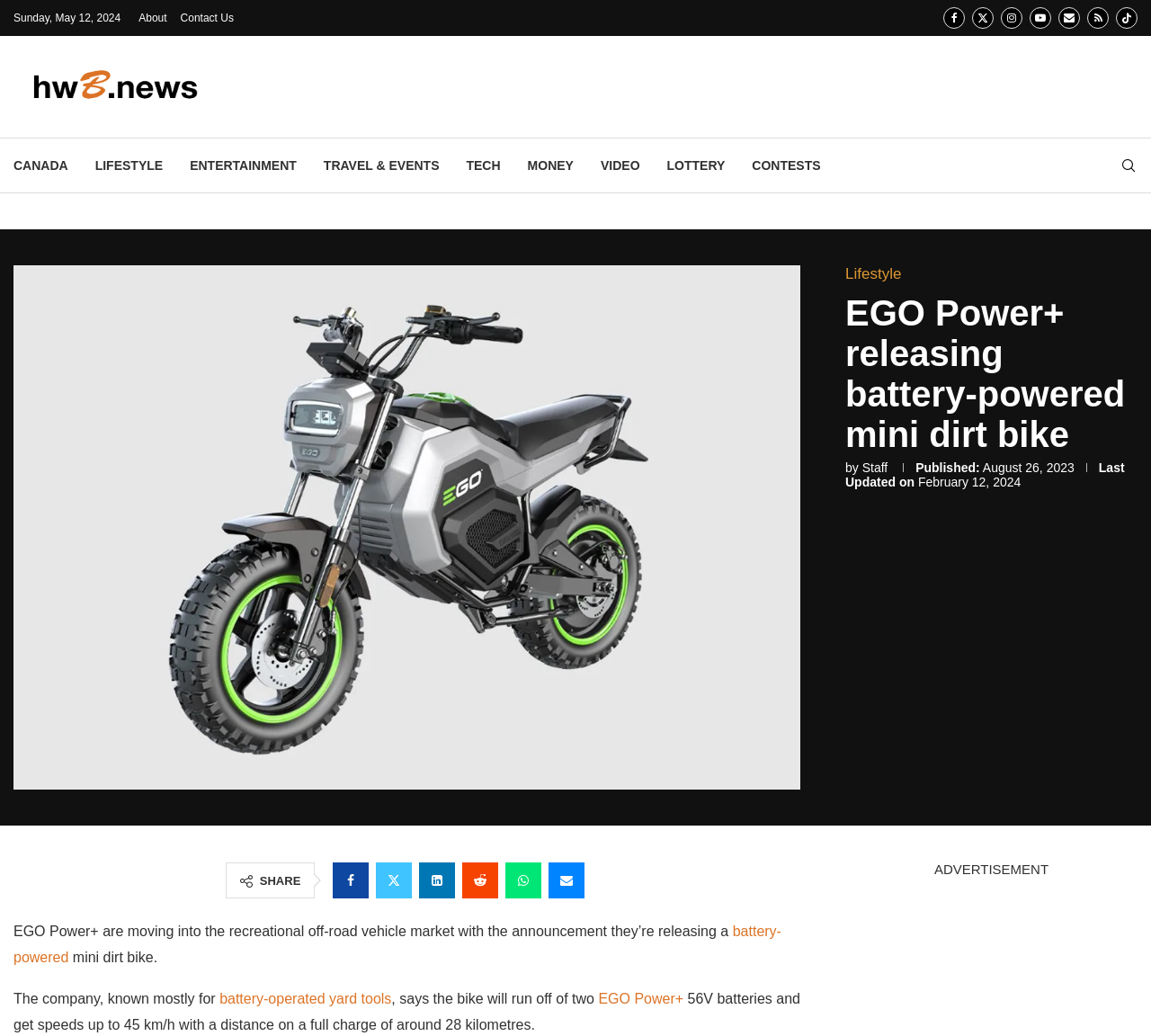Please locate the bounding box coordinates of the element's region that needs to be clicked to follow the instruction: "Search for something". The bounding box coordinates should be provided as four float numbers between 0 and 1, i.e., [left, top, right, bottom].

[0.973, 0.153, 0.988, 0.167]